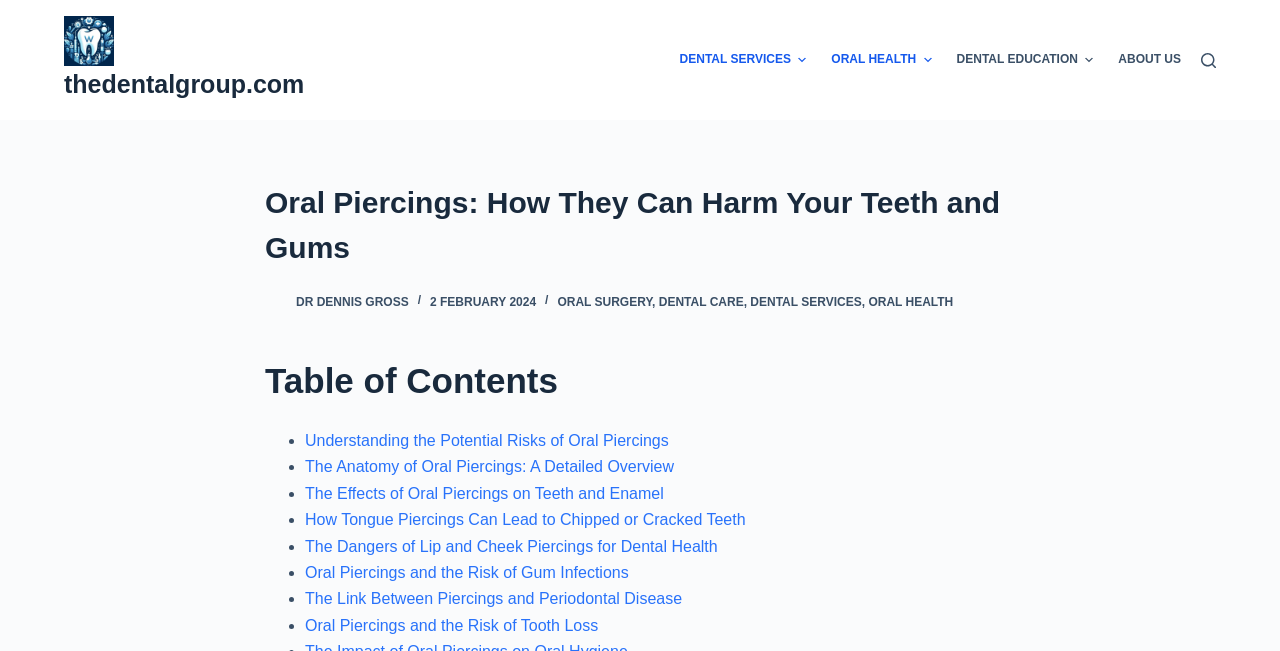Determine the bounding box coordinates of the clickable element to complete this instruction: "Click the 'Skip to content' link". Provide the coordinates in the format of four float numbers between 0 and 1, [left, top, right, bottom].

[0.0, 0.0, 0.031, 0.031]